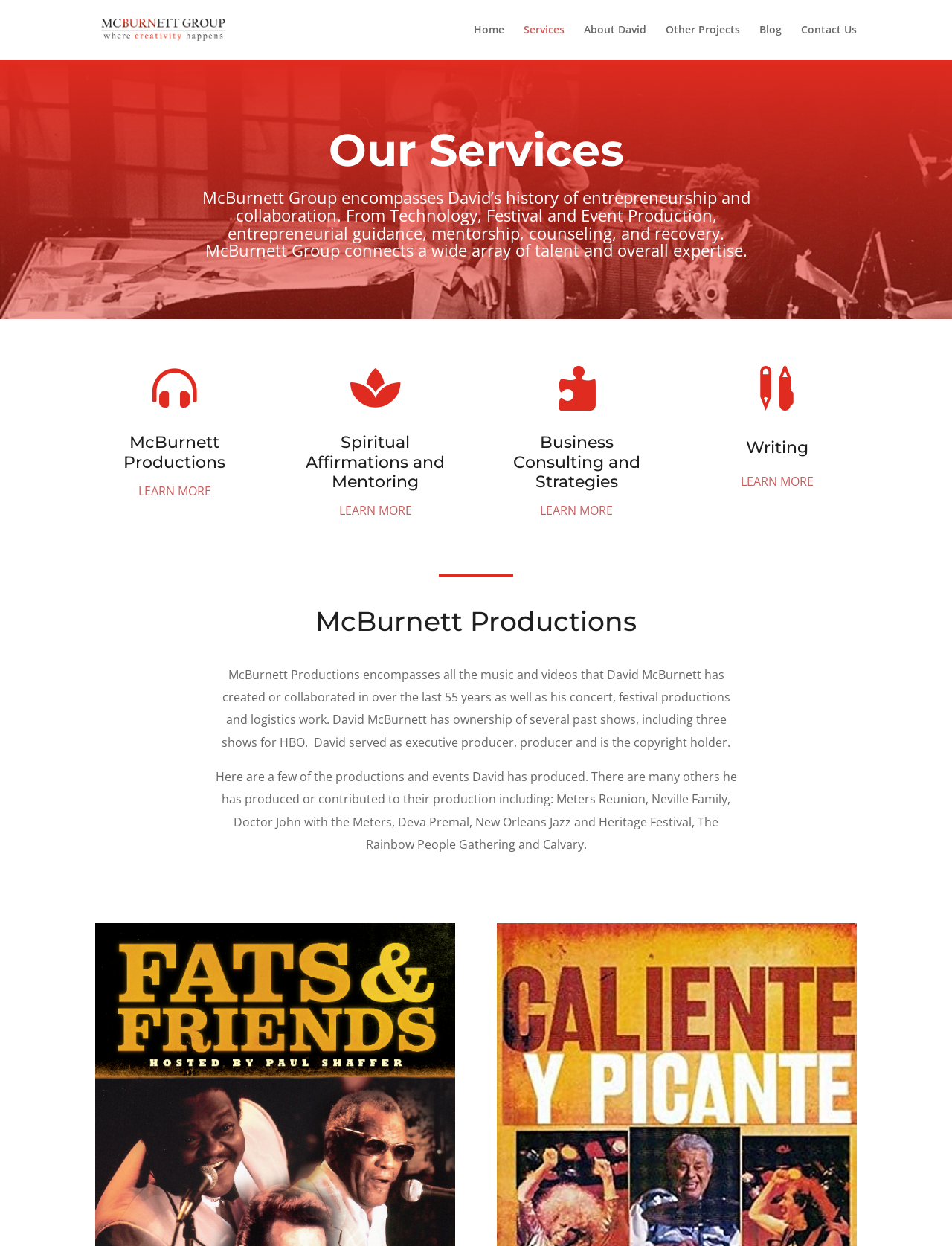Give a one-word or short phrase answer to this question: 
What is David McBurnett's role in the productions?

Executive producer, producer, copyright holder